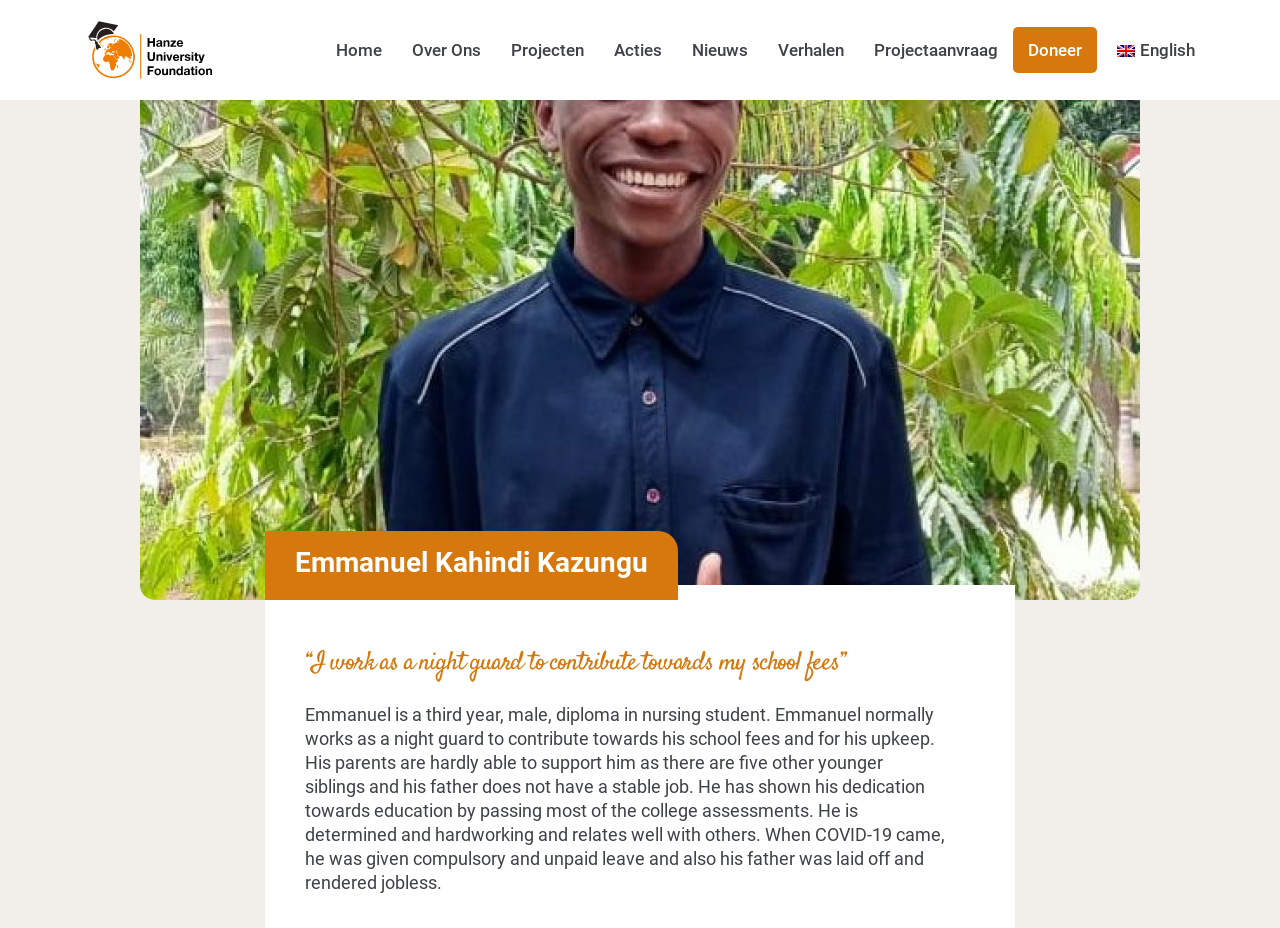Use a single word or phrase to answer this question: 
How many siblings does Emmanuel have?

Five